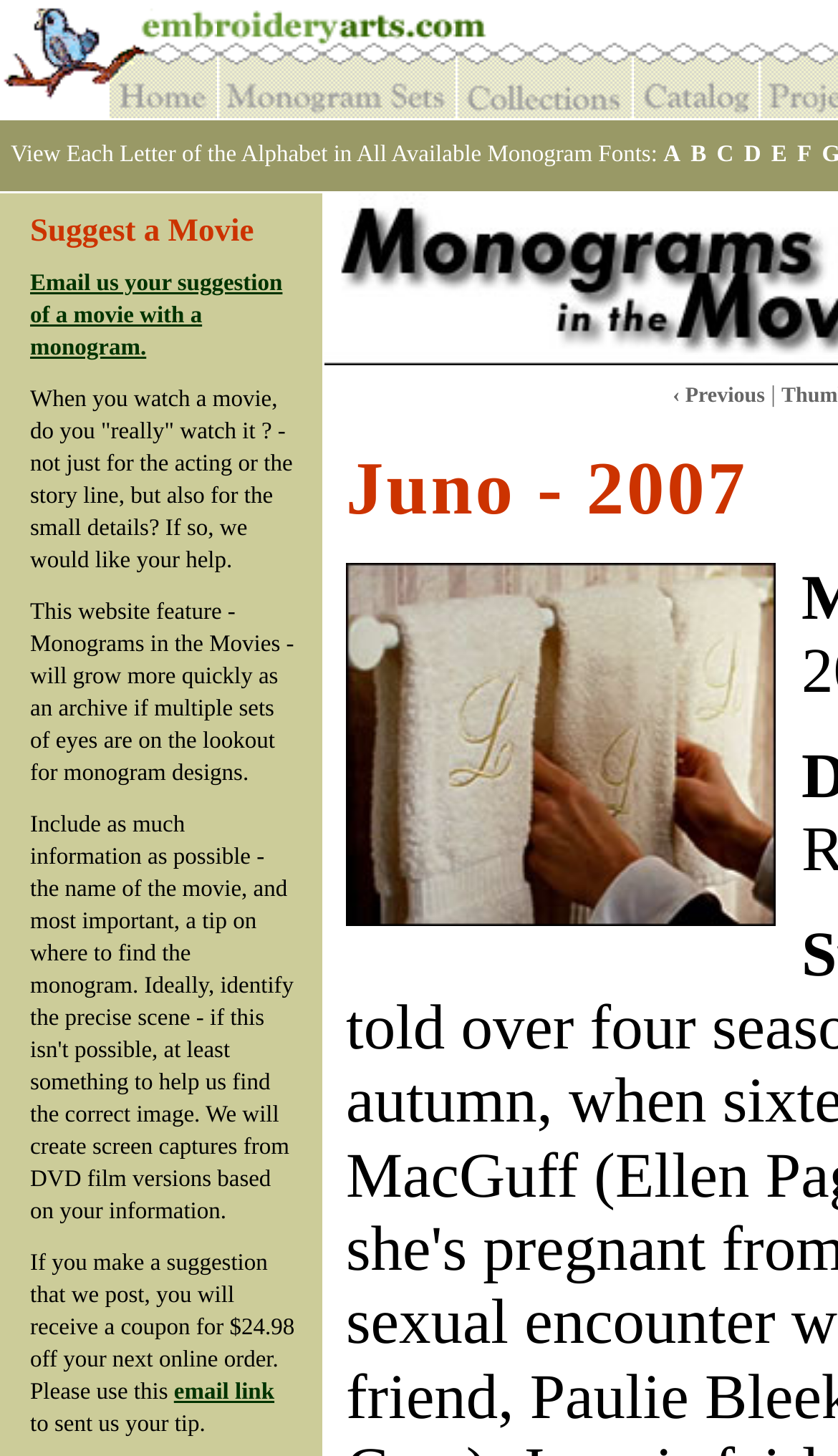Based on the description "B", find the bounding box of the specified UI element.

[0.824, 0.097, 0.848, 0.115]